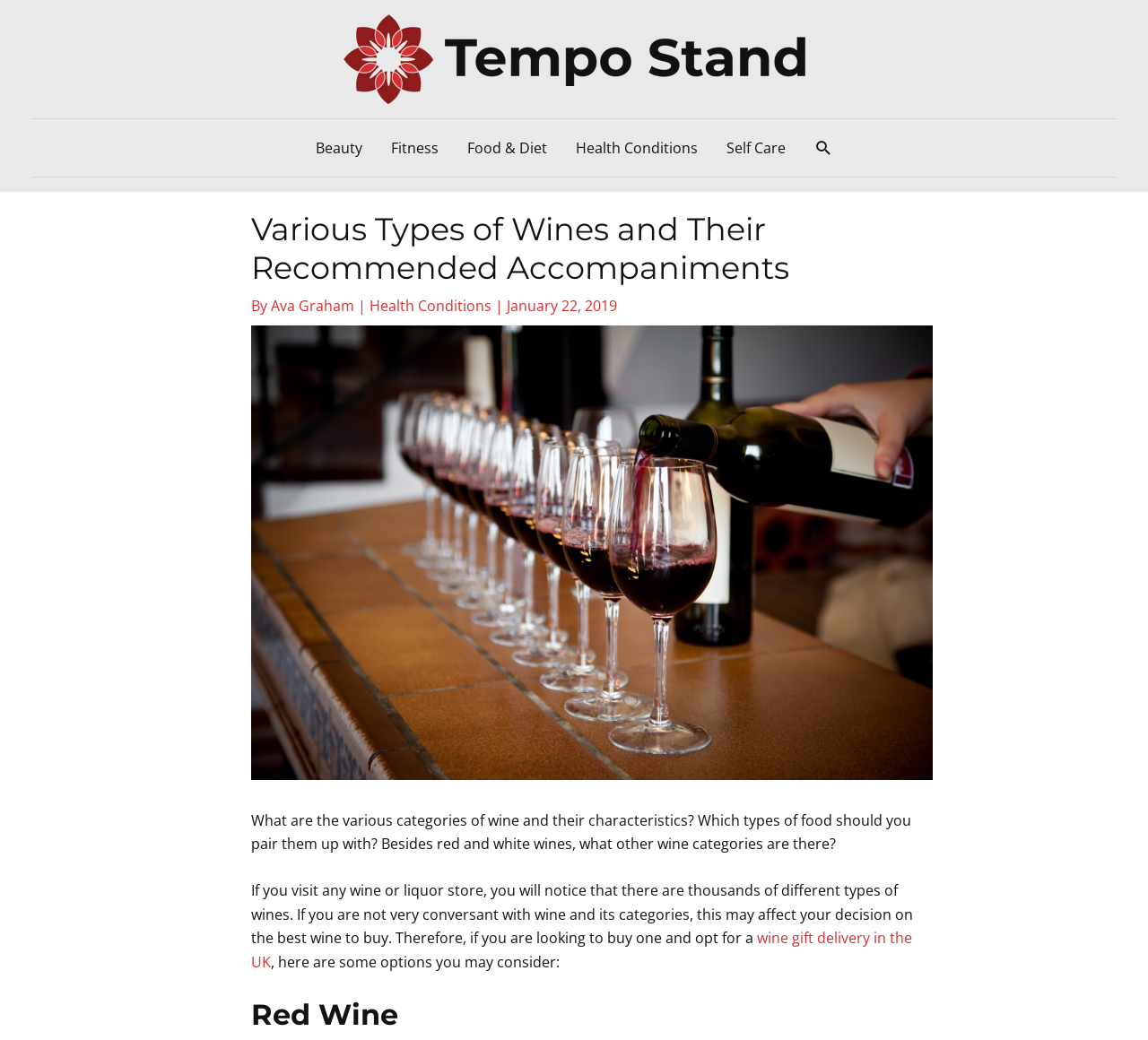Determine the bounding box coordinates of the clickable region to execute the instruction: "Subscribe to the Agnes Etherington Art Centre newsletter". The coordinates should be four float numbers between 0 and 1, denoted as [left, top, right, bottom].

None